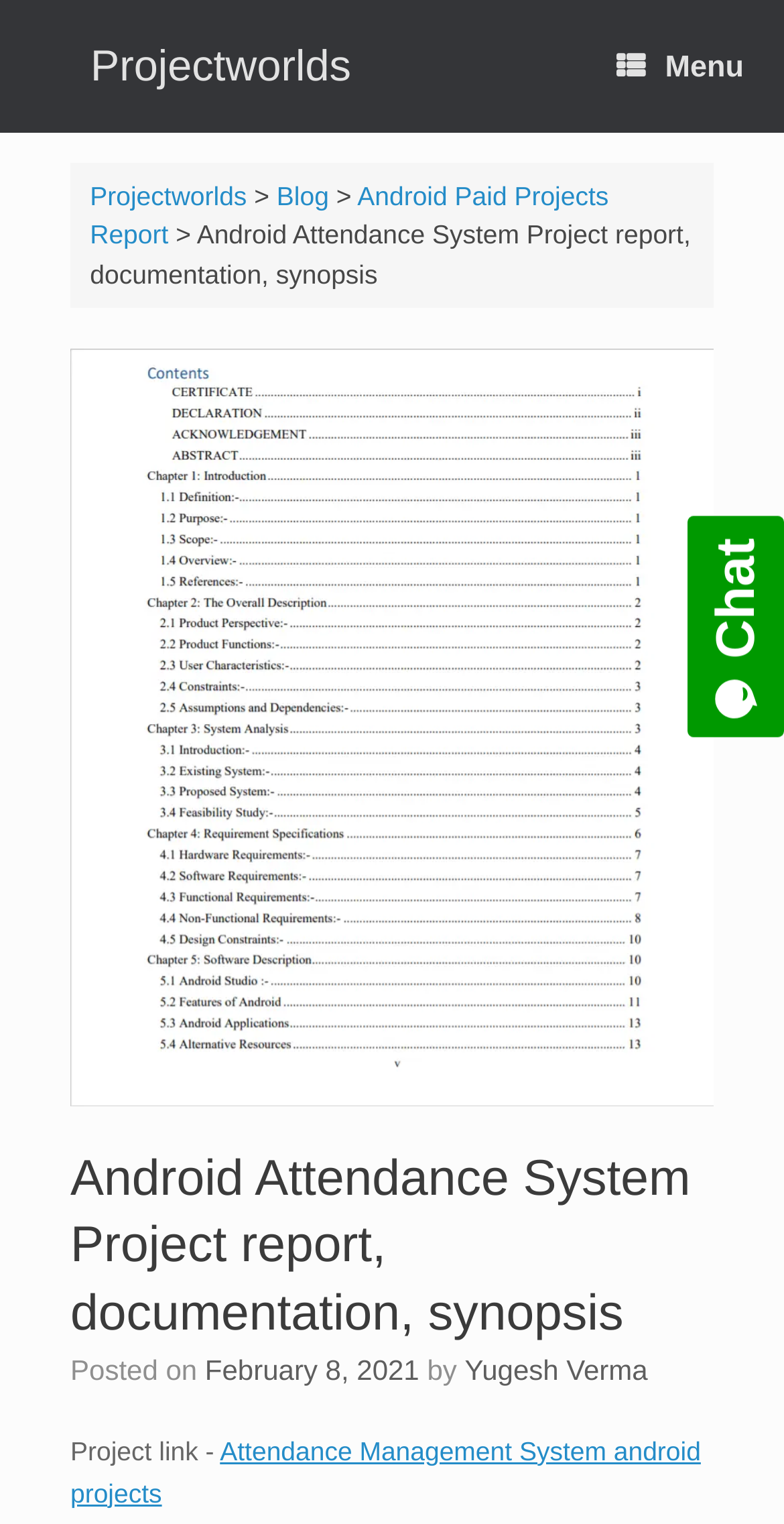What is the purpose of the Attendance Management System app?
Answer with a single word or short phrase according to what you see in the image.

Maintaining student attendance details